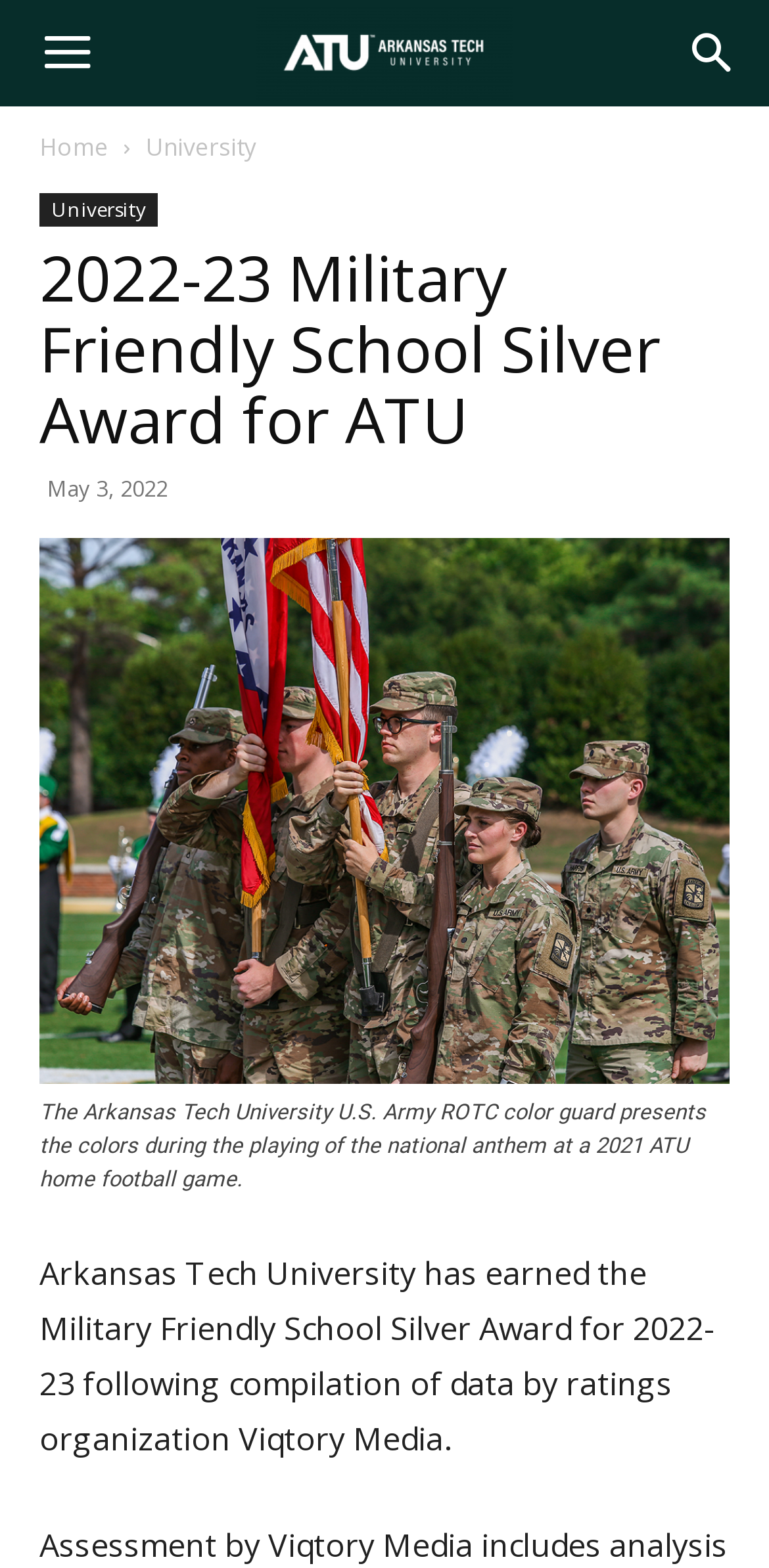What is the name of the university's ROTC program?
Answer the question with a single word or phrase derived from the image.

U.S. Army ROTC